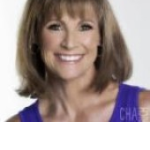Answer this question in one word or a short phrase: Where is Jerny Rieves based?

Phoenix metropolitan area